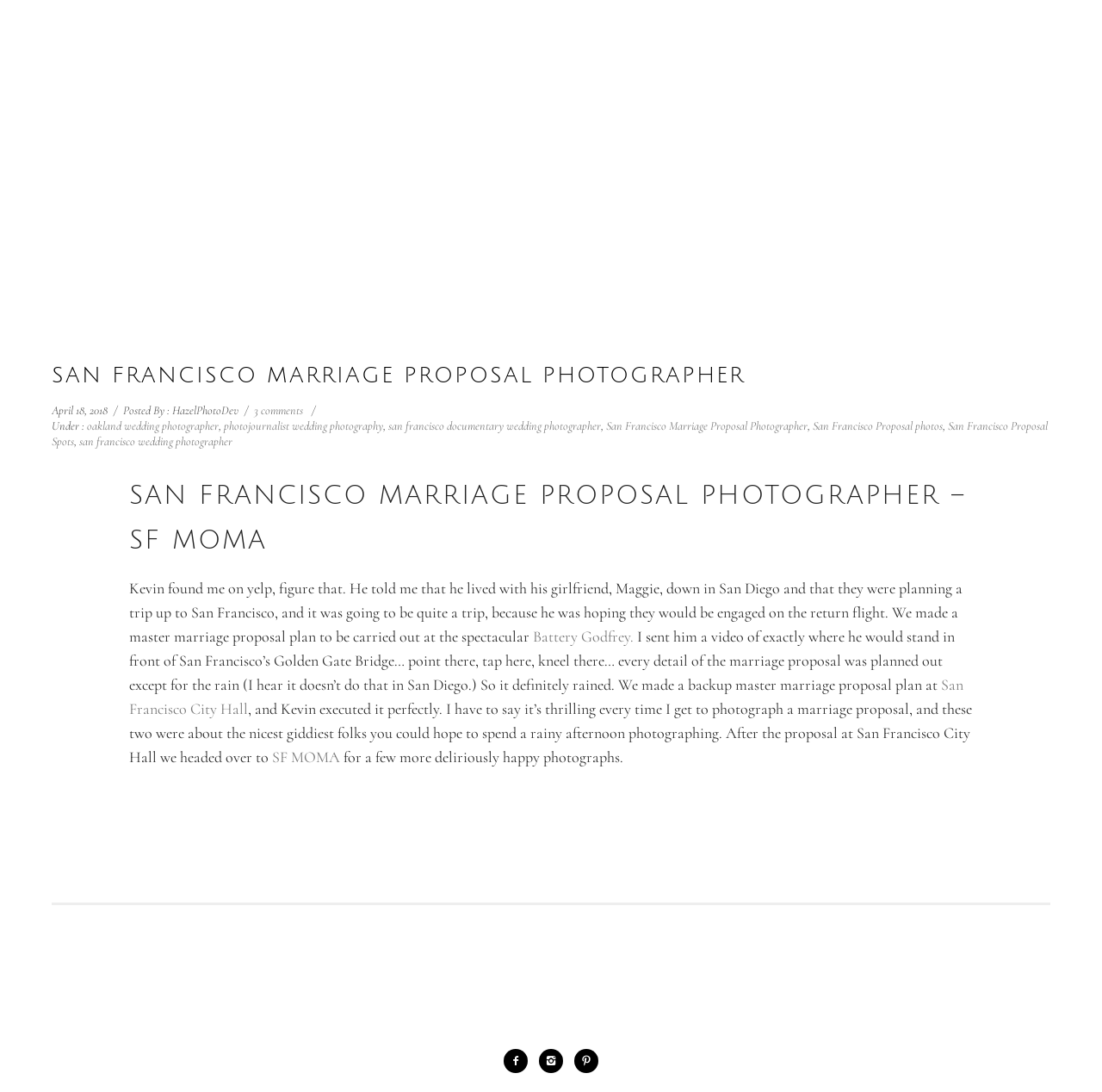Respond to the following question using a concise word or phrase: 
Where did Kevin and Maggie plan to get engaged?

San Francisco